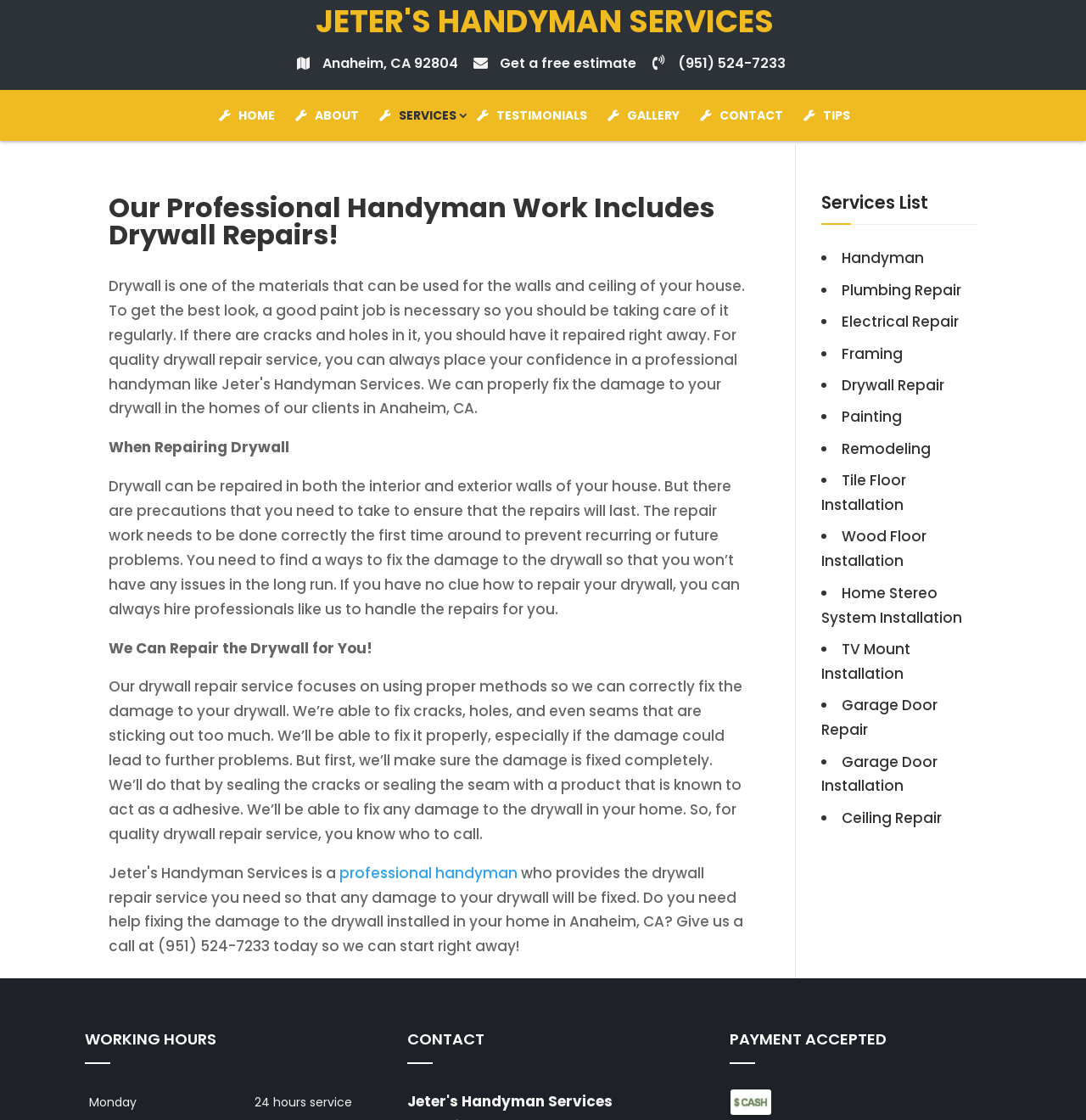Find the bounding box coordinates of the element to click in order to complete this instruction: "Get a free estimate". The bounding box coordinates must be four float numbers between 0 and 1, denoted as [left, top, right, bottom].

[0.44, 0.045, 0.586, 0.075]